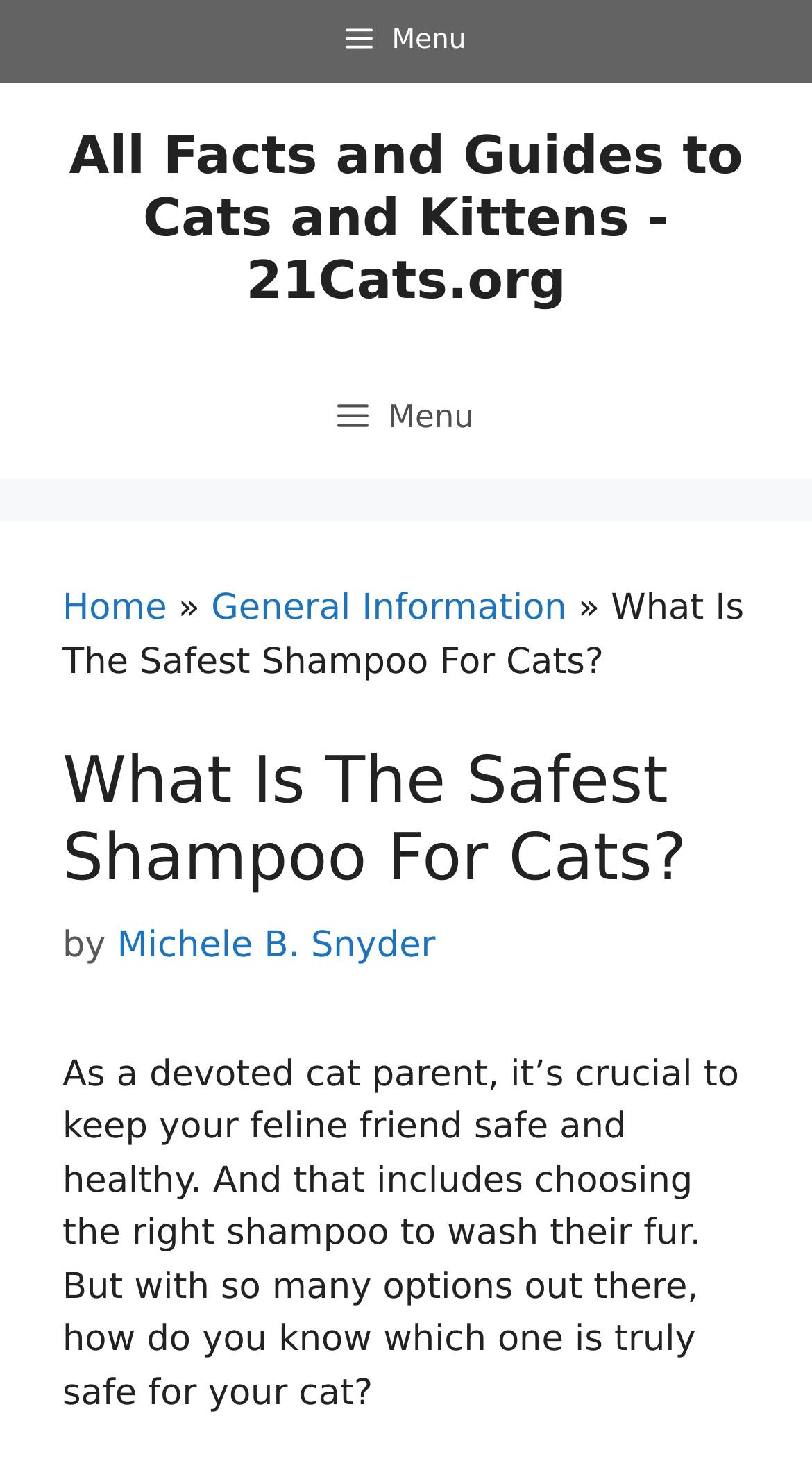Provide a one-word or short-phrase response to the question:
What is the purpose of the 'Menu' button?

To expand the primary menu